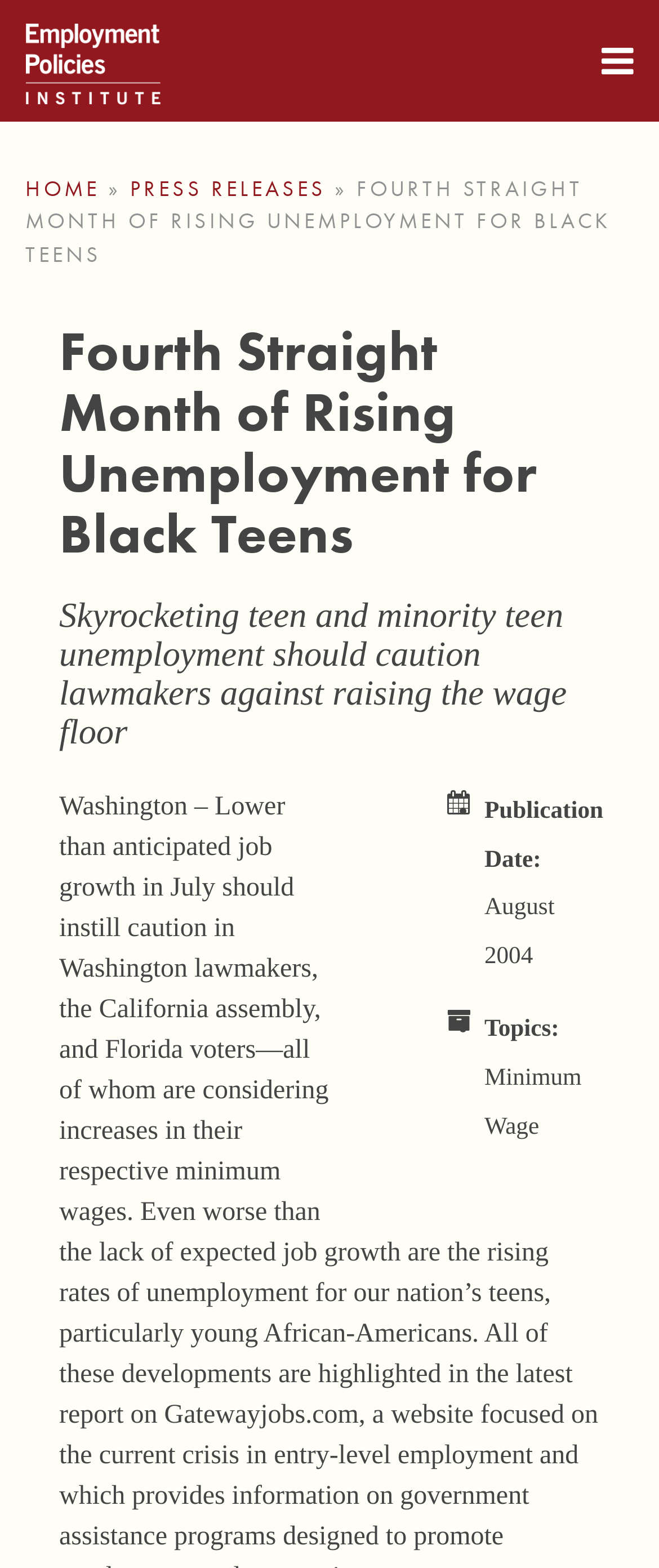When was the article published?
Analyze the screenshot and provide a detailed answer to the question.

The publication date of the article can be found at the bottom of the webpage, where it is written as 'Publication Date: August 2004'.